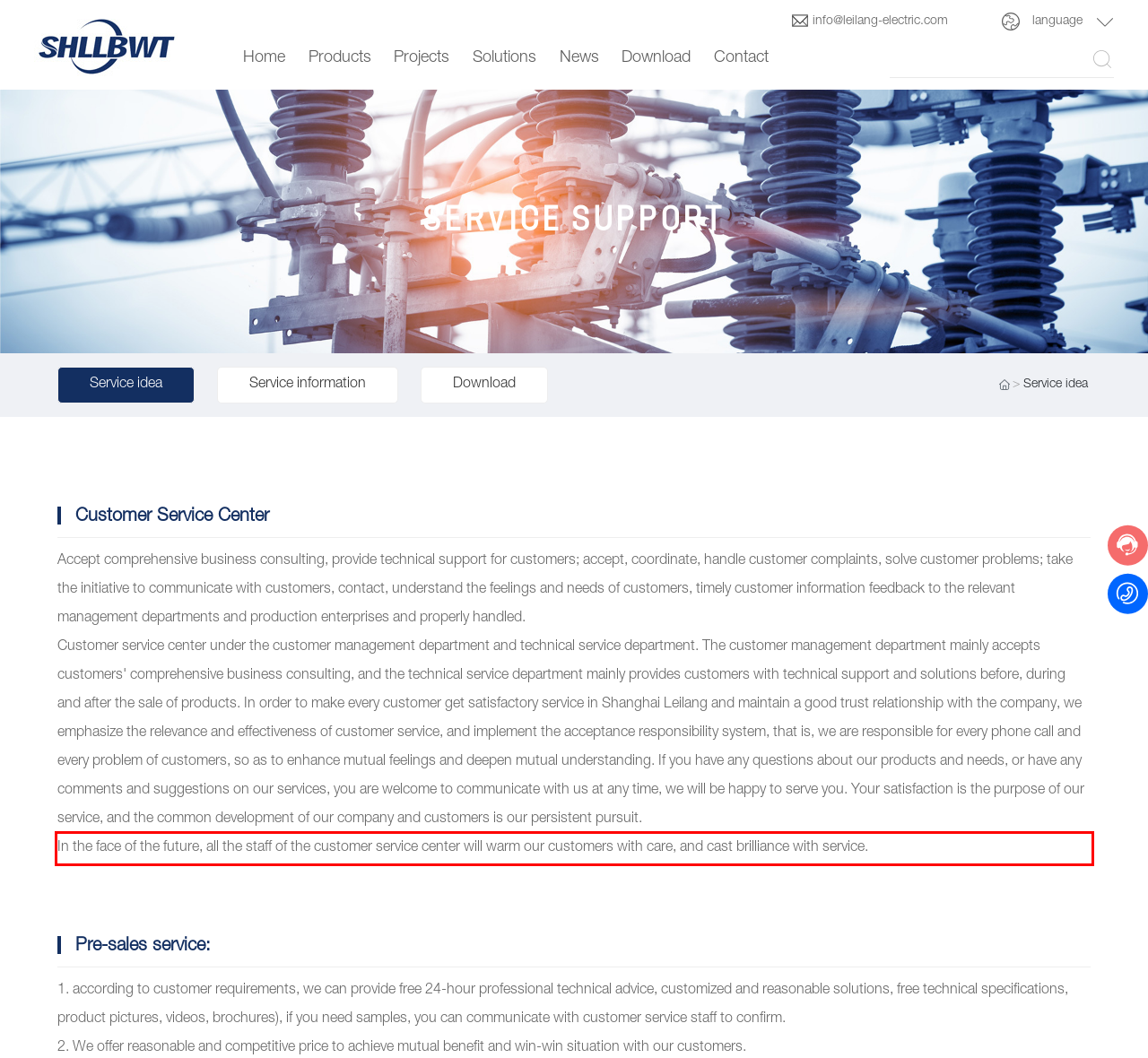Analyze the red bounding box in the provided webpage screenshot and generate the text content contained within.

In the face of the future, all the staff of the customer service center will warm our customers with care, and cast brilliance with service.